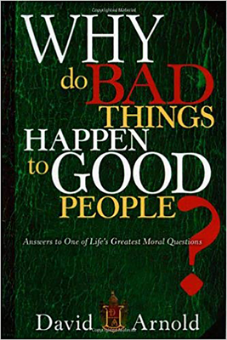Where is the author's name positioned on the book cover?
Please give a detailed and thorough answer to the question, covering all relevant points.

The caption states that the author's name, David Arnold, is displayed at the bottom of the book cover against a subtle golden emblem, which suggests that the author's name is positioned at the bottom of the cover.